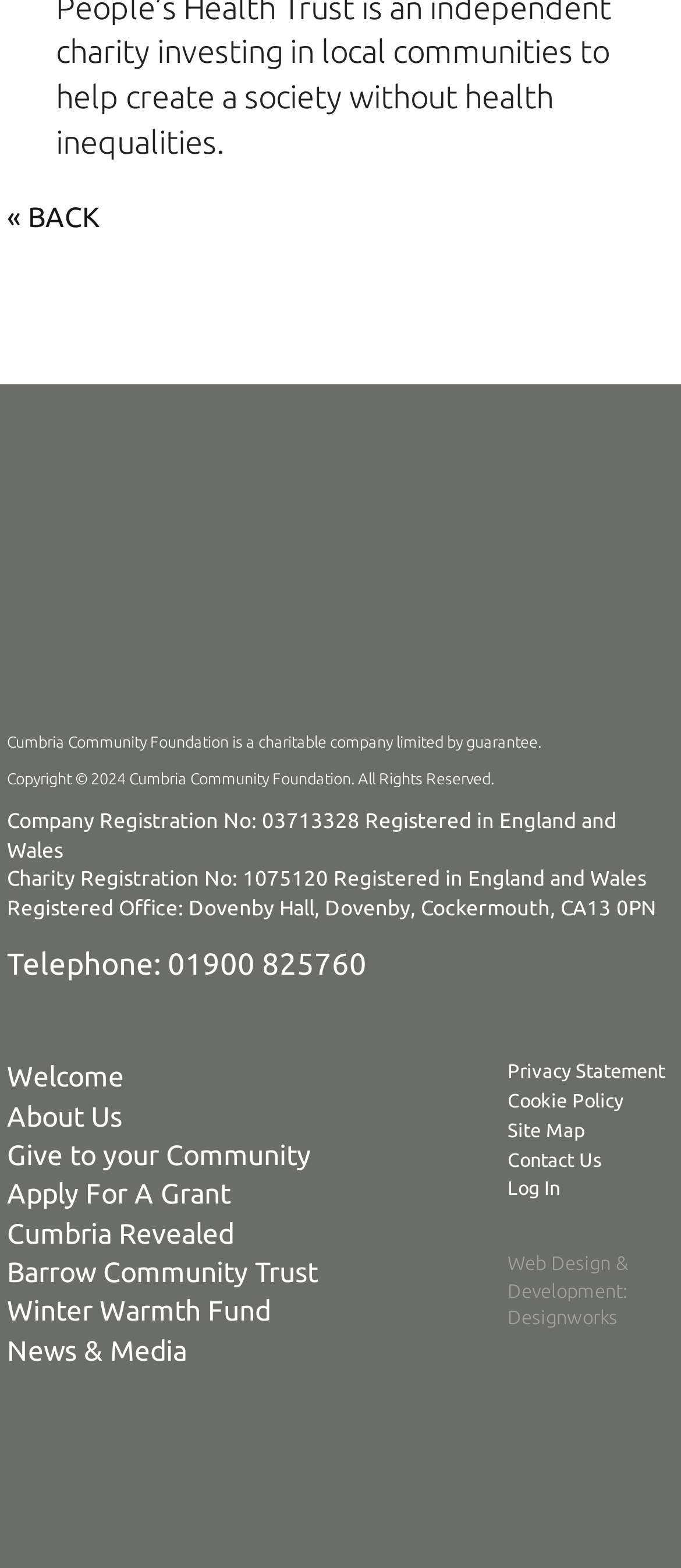Please give a concise answer to this question using a single word or phrase: 
What is the company registration number?

03713328